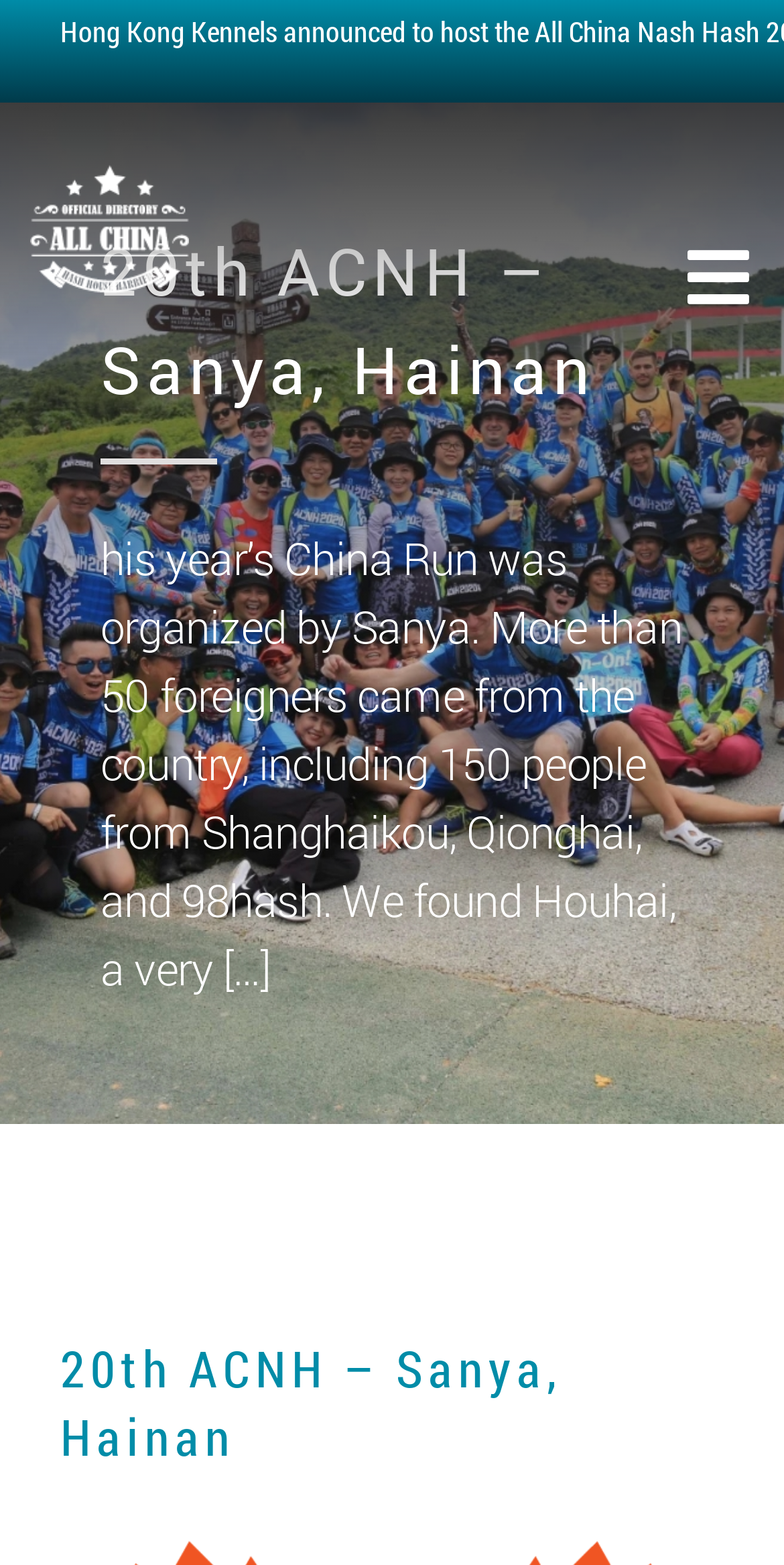Based on the element description: "SSCA", identify the bounding box coordinates for this UI element. The coordinates must be four float numbers between 0 and 1, listed as [left, top, right, bottom].

None